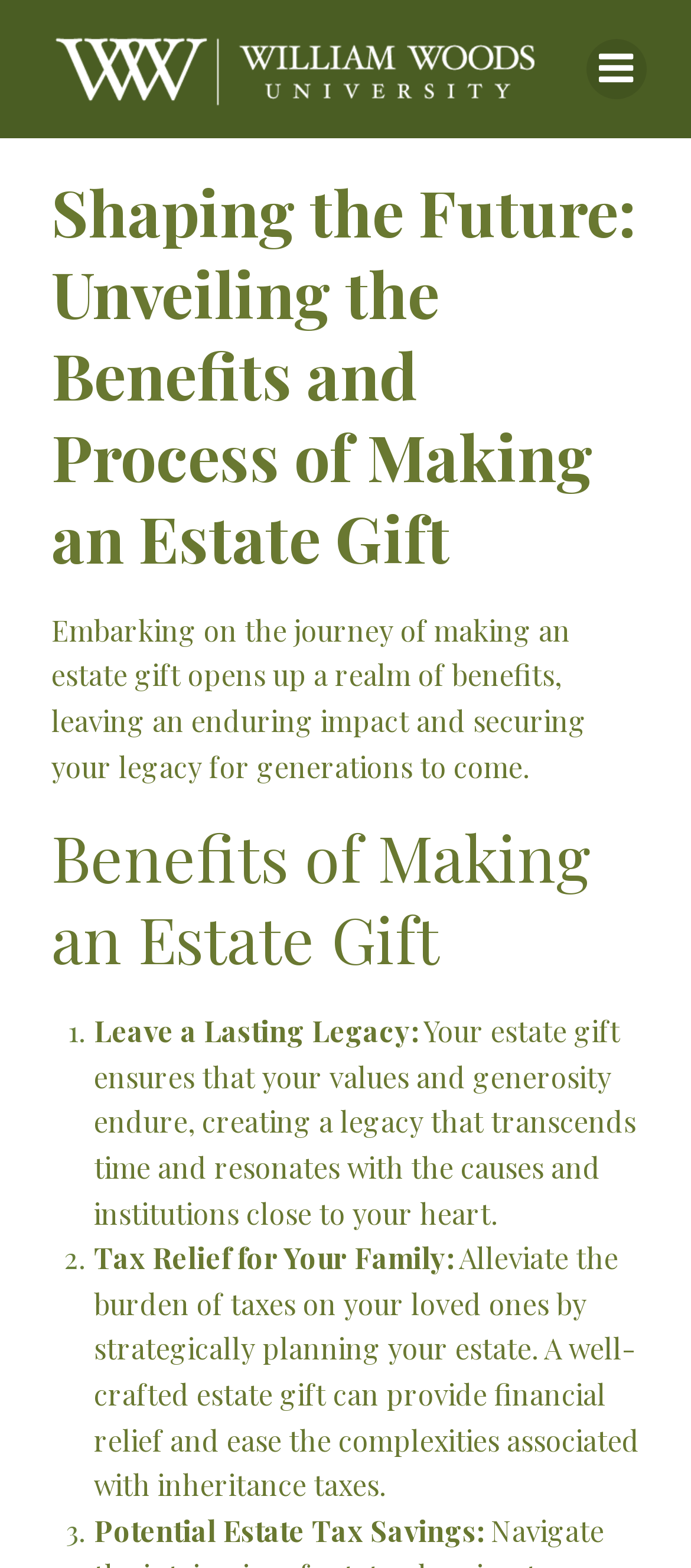What is one benefit of making an estate gift?
Use the image to answer the question with a single word or phrase.

Tax relief